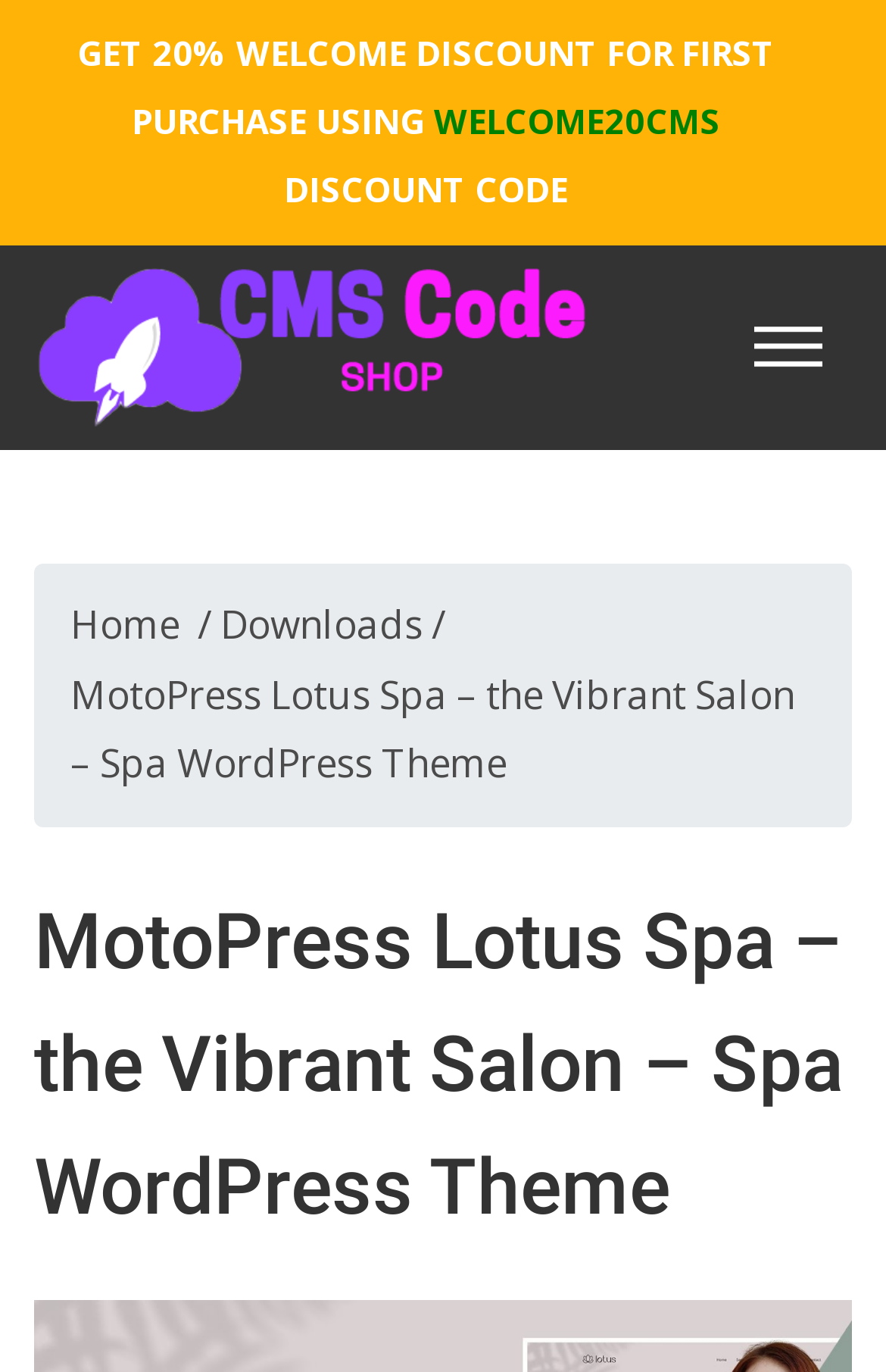Can you look at the image and give a comprehensive answer to the question:
What is the name of the website?

The name of the website can be found in the top-left corner of the webpage, where it says 'CMS Code Shop' with a logo next to it.